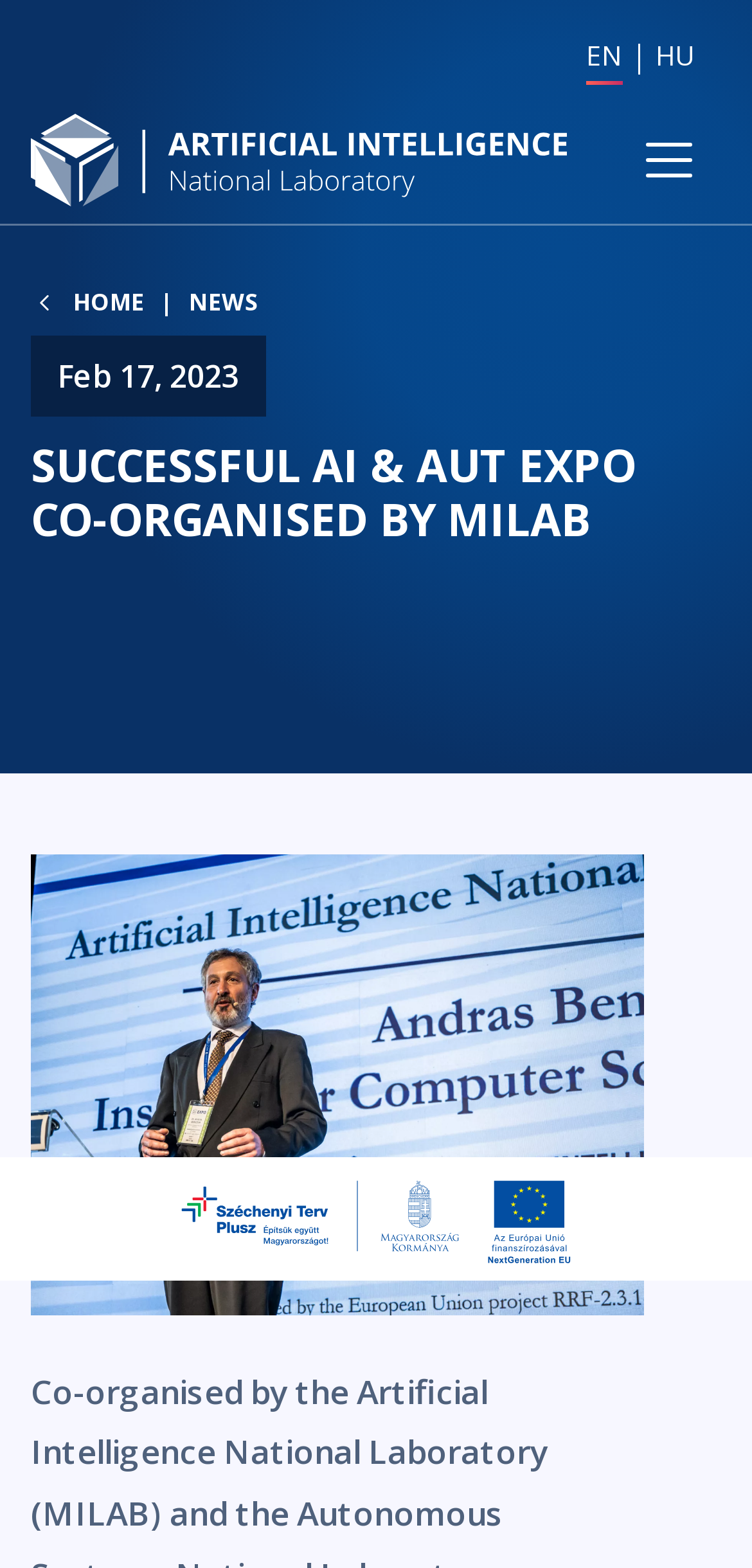How many navigation links are in the breadcrumb?
Using the details shown in the screenshot, provide a comprehensive answer to the question.

I found a navigation breadcrumb with two links, 'HOME' and 'NEWS', located below the site header.